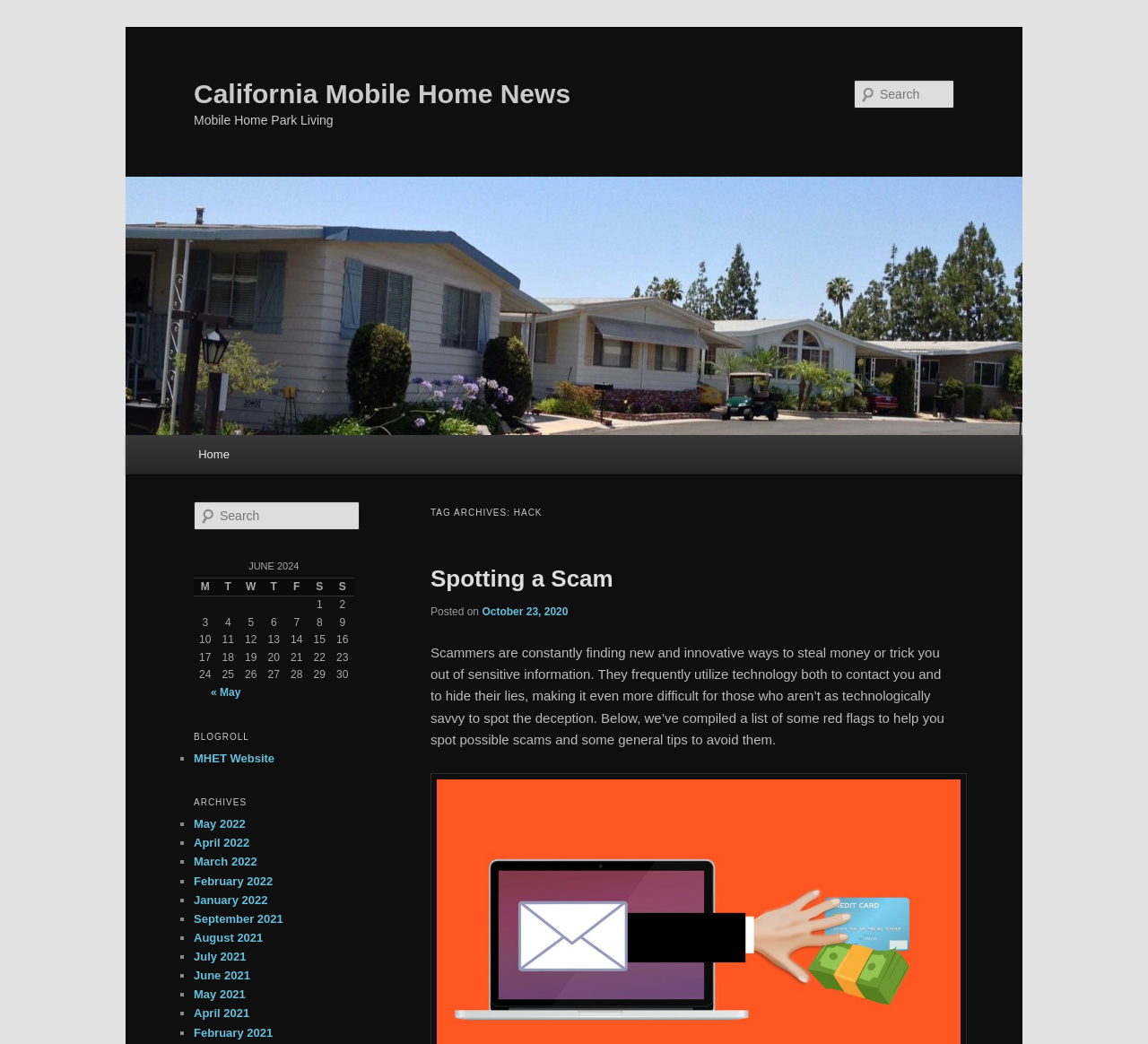What is the name of the month in the calendar table?
Please look at the screenshot and answer in one word or a short phrase.

JUNE 2024